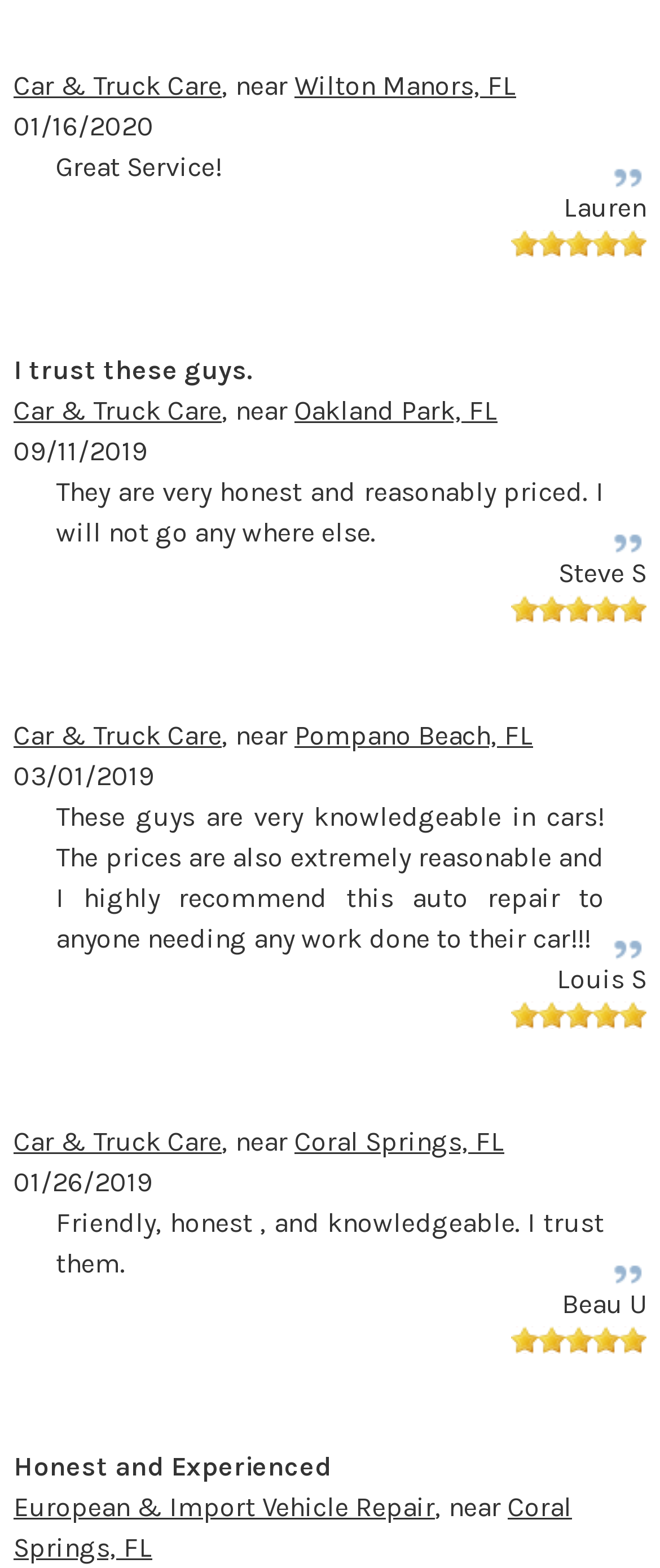What is the rating scale used in the reviews?
Using the picture, provide a one-word or short phrase answer.

1-5